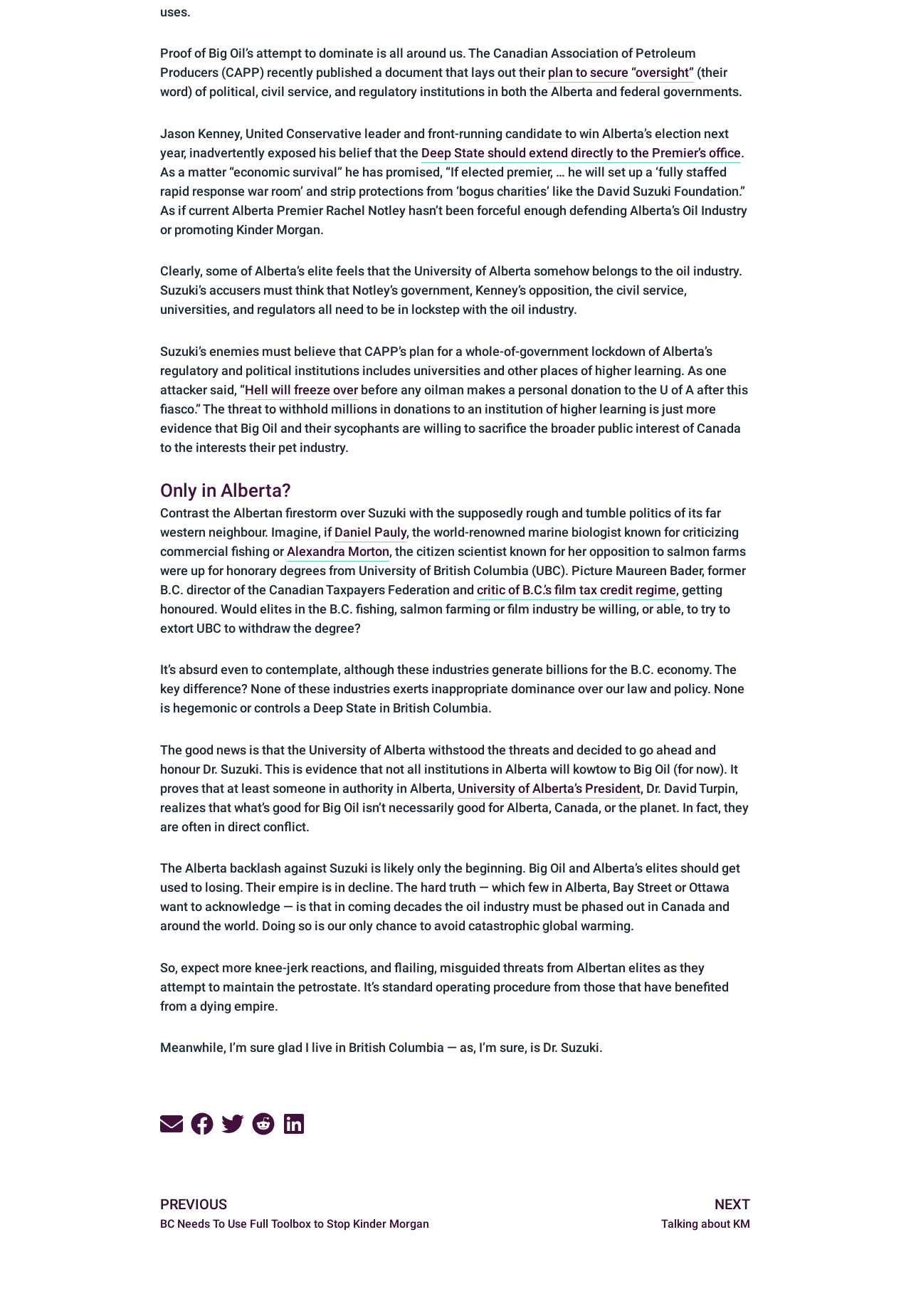Locate the bounding box coordinates of the clickable area to execute the instruction: "View more articles". Provide the coordinates as four float numbers between 0 and 1, represented as [left, top, right, bottom].

None